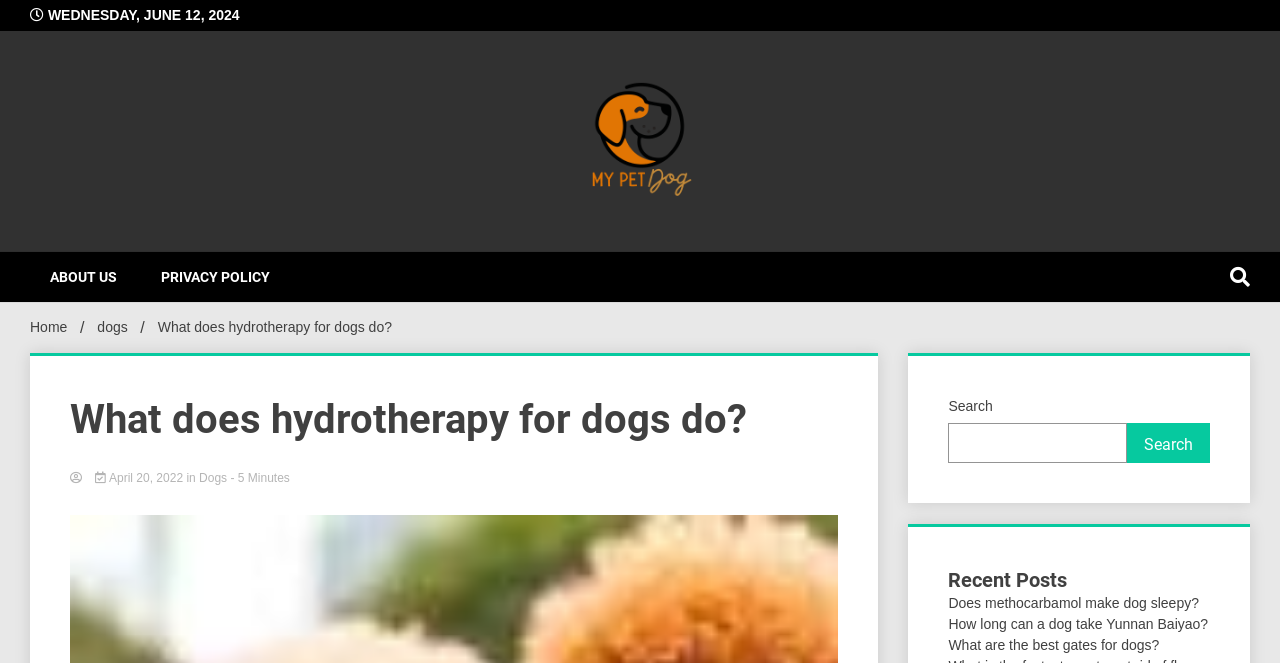Locate the bounding box coordinates of the area that needs to be clicked to fulfill the following instruction: "Check Recent Posts". The coordinates should be in the format of four float numbers between 0 and 1, namely [left, top, right, bottom].

[0.741, 0.855, 0.945, 0.894]